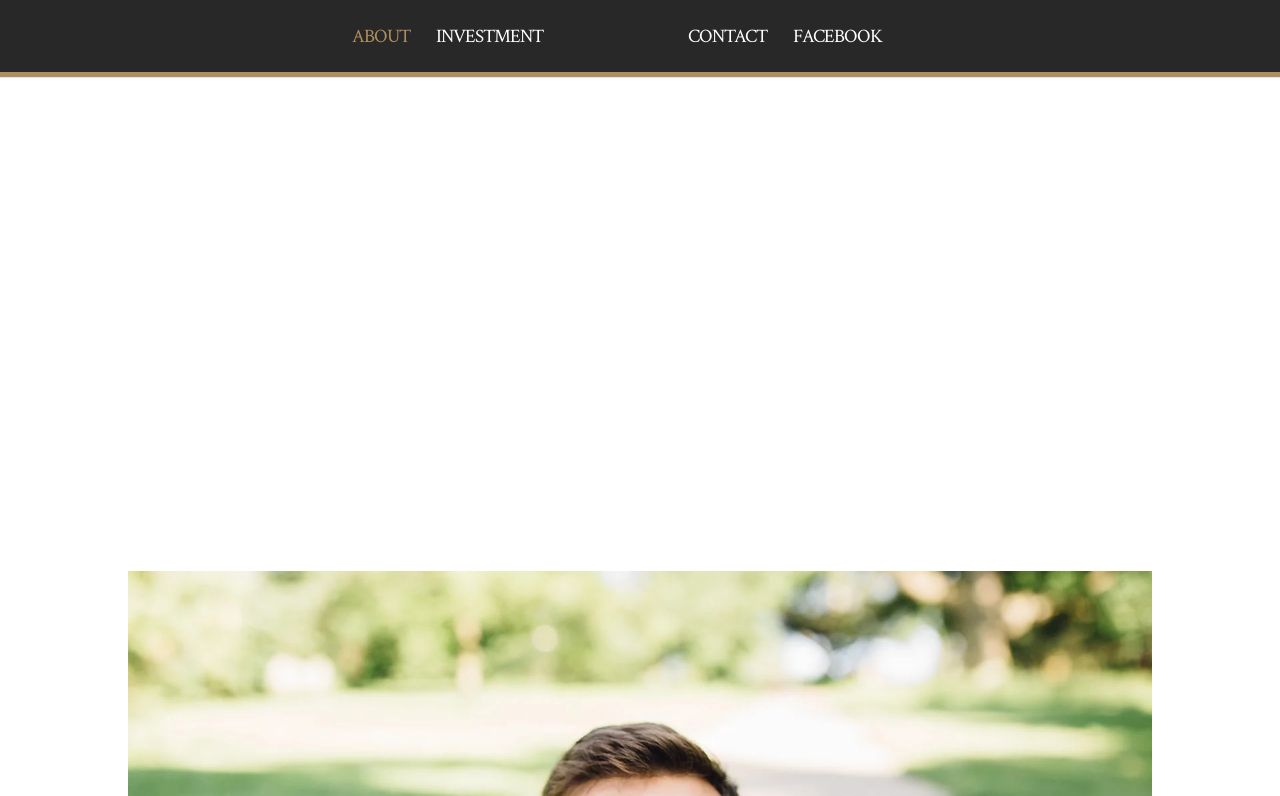What is the photographer's goal?
Provide an in-depth and detailed answer to the question.

According to the text, the photographer's hope and goal is to create a fun experience while capturing the client's amazing day.